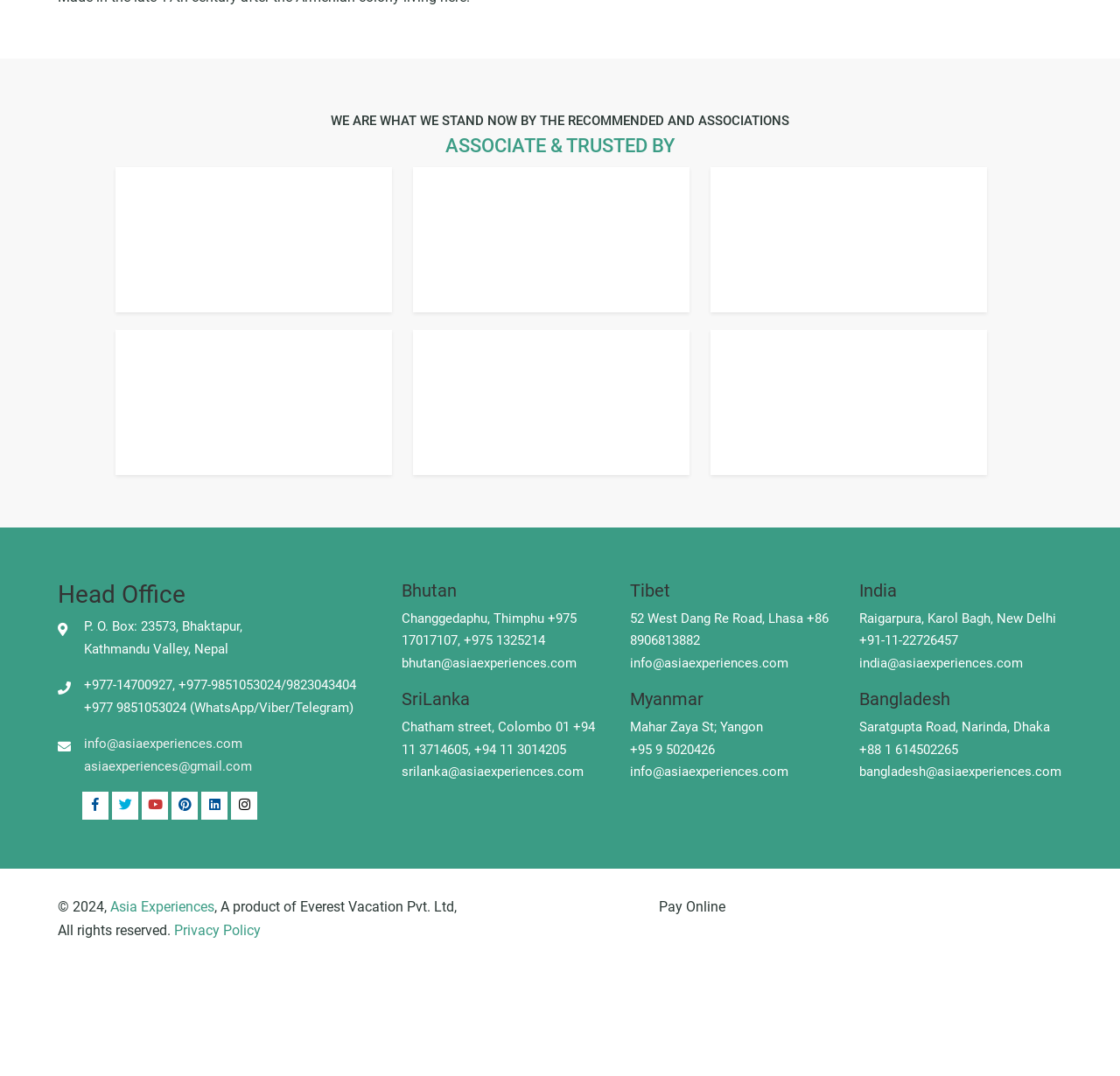Using the given element description, provide the bounding box coordinates (top-left x, top-left y, bottom-right x, bottom-right y) for the corresponding UI element in the screenshot: info@asiaexperiences.com

[0.075, 0.684, 0.217, 0.699]